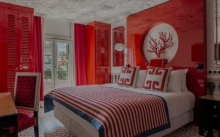Look at the image and answer the question in detail:
What type of artwork is featured in the room?

A prominent circular artwork featuring a coral motif adds a unique touch to the decor, making the room more visually appealing and inviting.